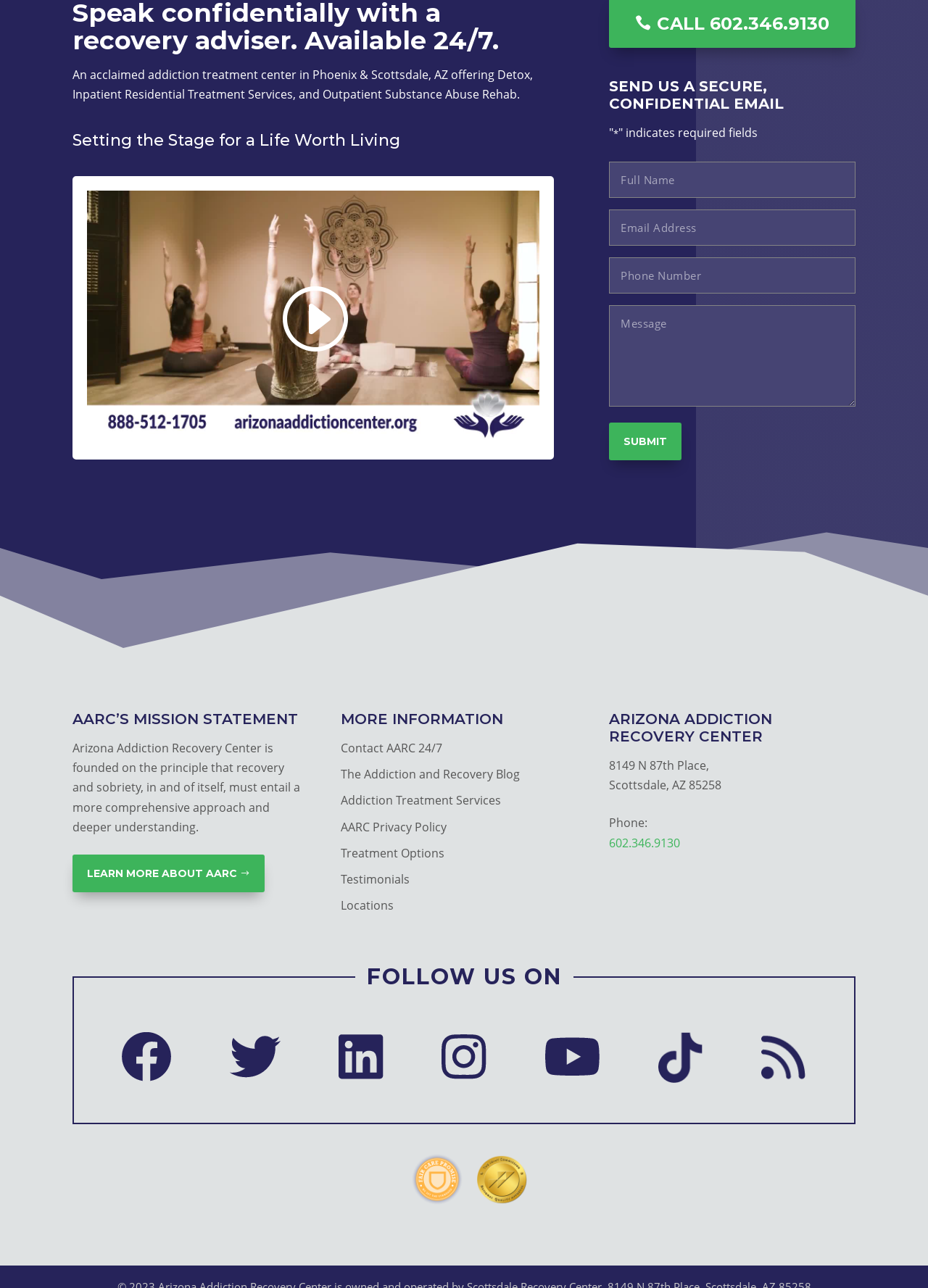Provide the bounding box coordinates of the HTML element described as: "name="input_5" placeholder="Message"". The bounding box coordinates should be four float numbers between 0 and 1, i.e., [left, top, right, bottom].

[0.656, 0.237, 0.922, 0.316]